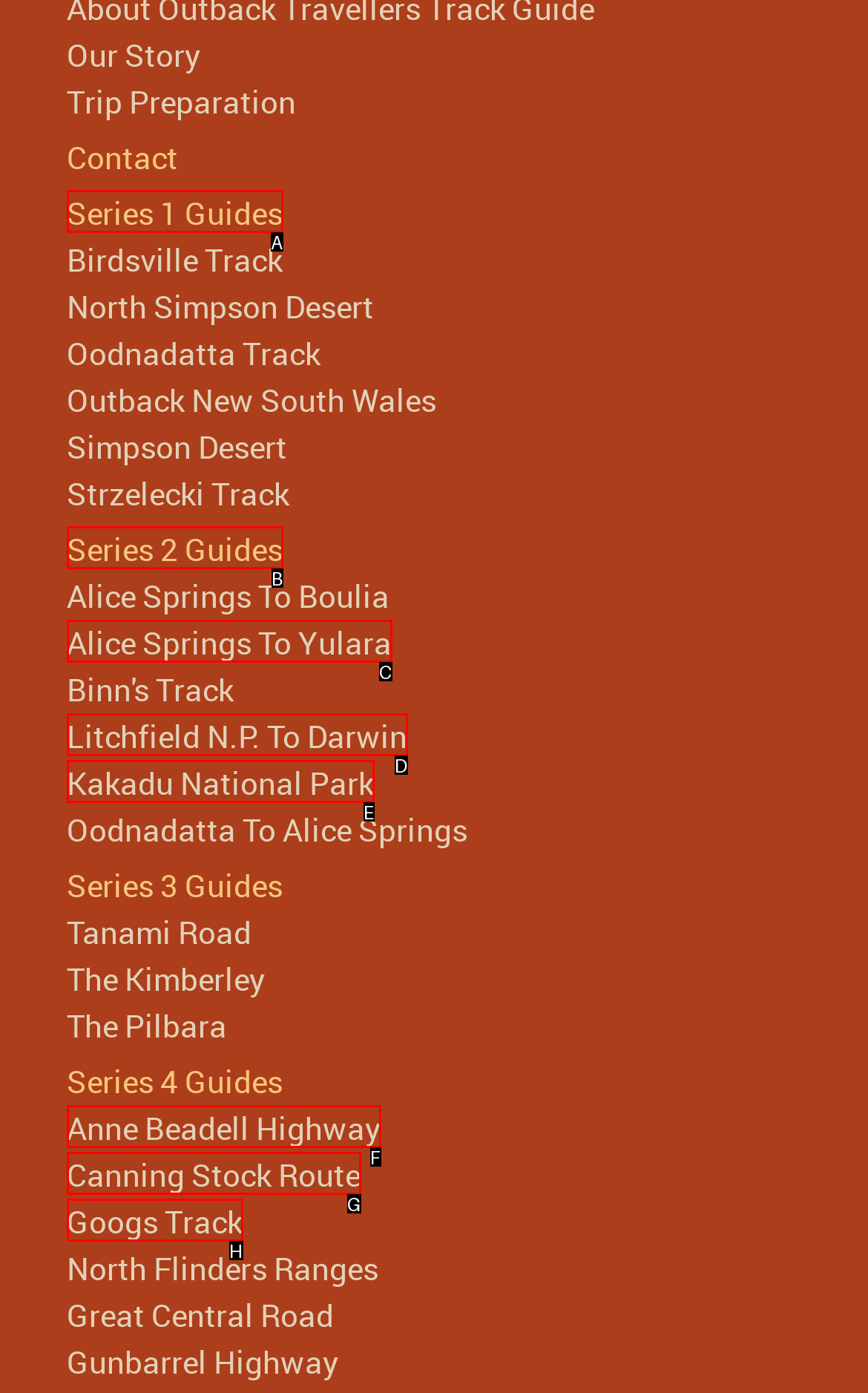Assess the description: Series 1 Guides and select the option that matches. Provide the letter of the chosen option directly from the given choices.

A